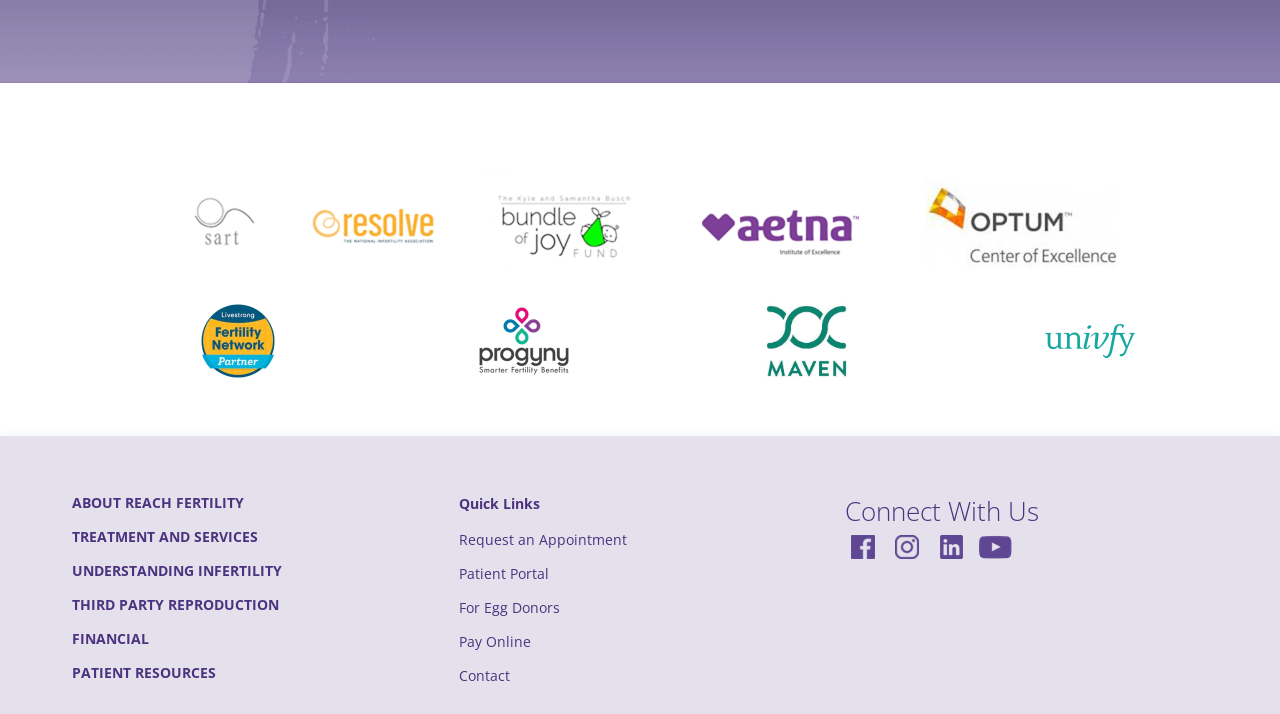Find the bounding box coordinates of the element to click in order to complete this instruction: "Visit the Resolve webpage". The bounding box coordinates must be four float numbers between 0 and 1, denoted as [left, top, right, bottom].

[0.243, 0.292, 0.339, 0.342]